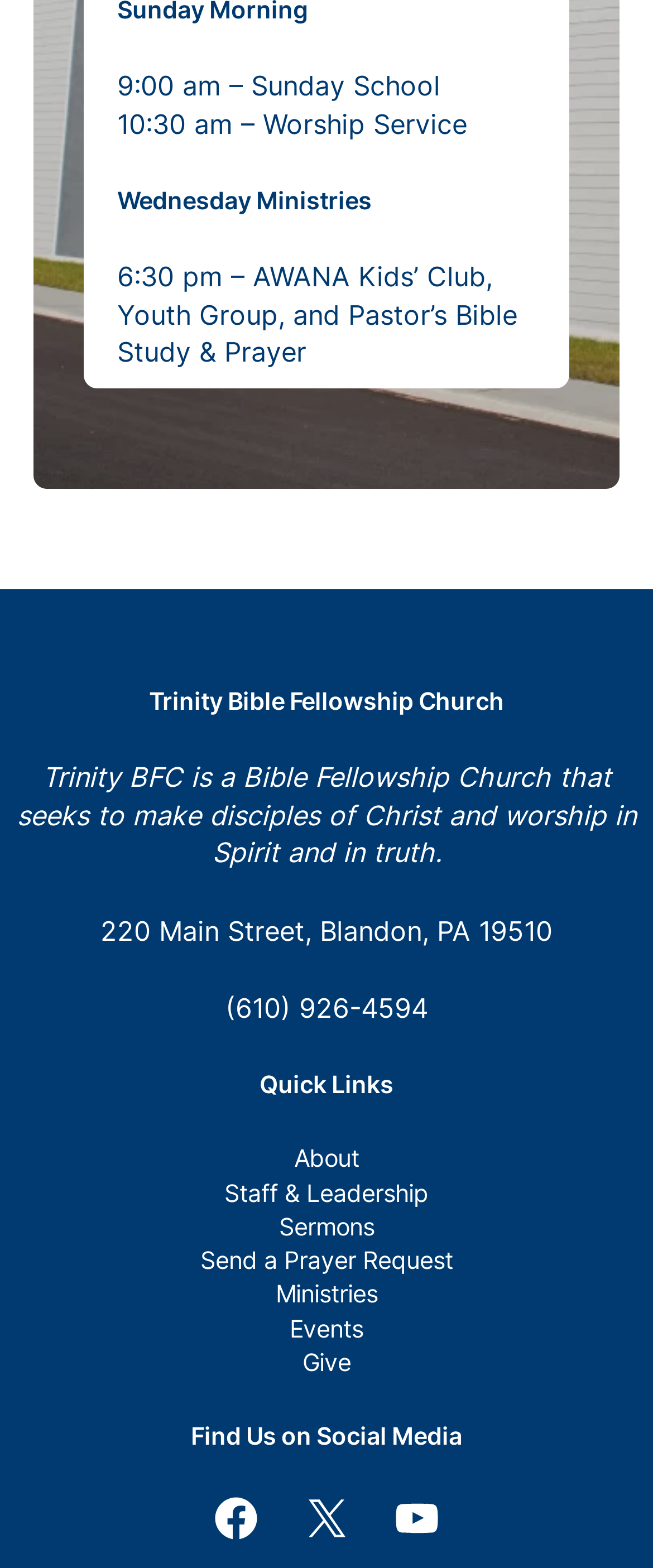Identify the bounding box coordinates for the UI element described as follows: "(610) 926-4594". Ensure the coordinates are four float numbers between 0 and 1, formatted as [left, top, right, bottom].

[0.345, 0.633, 0.655, 0.654]